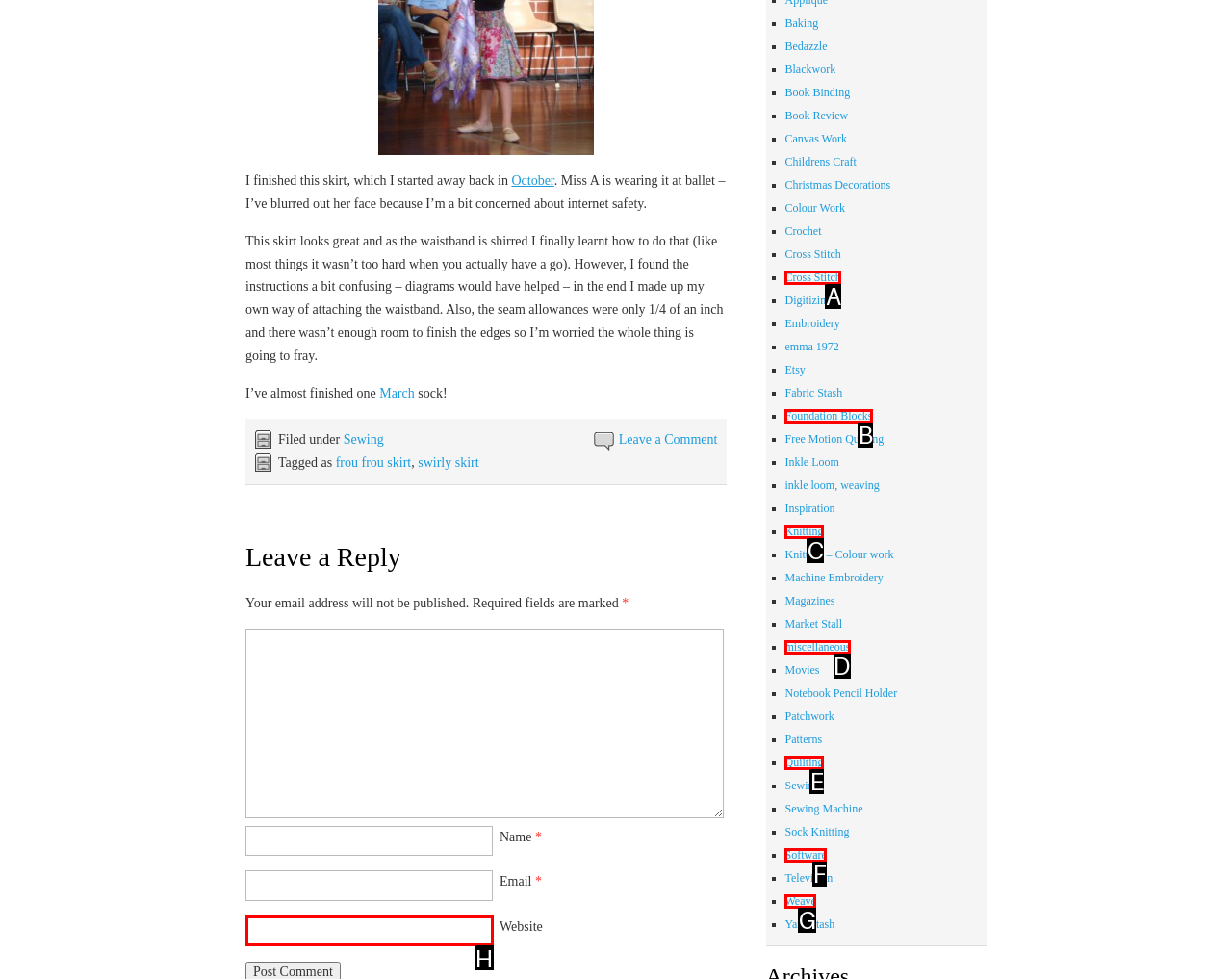Refer to the description: parent_node: Website name="url" and choose the option that best fits. Provide the letter of that option directly from the options.

H